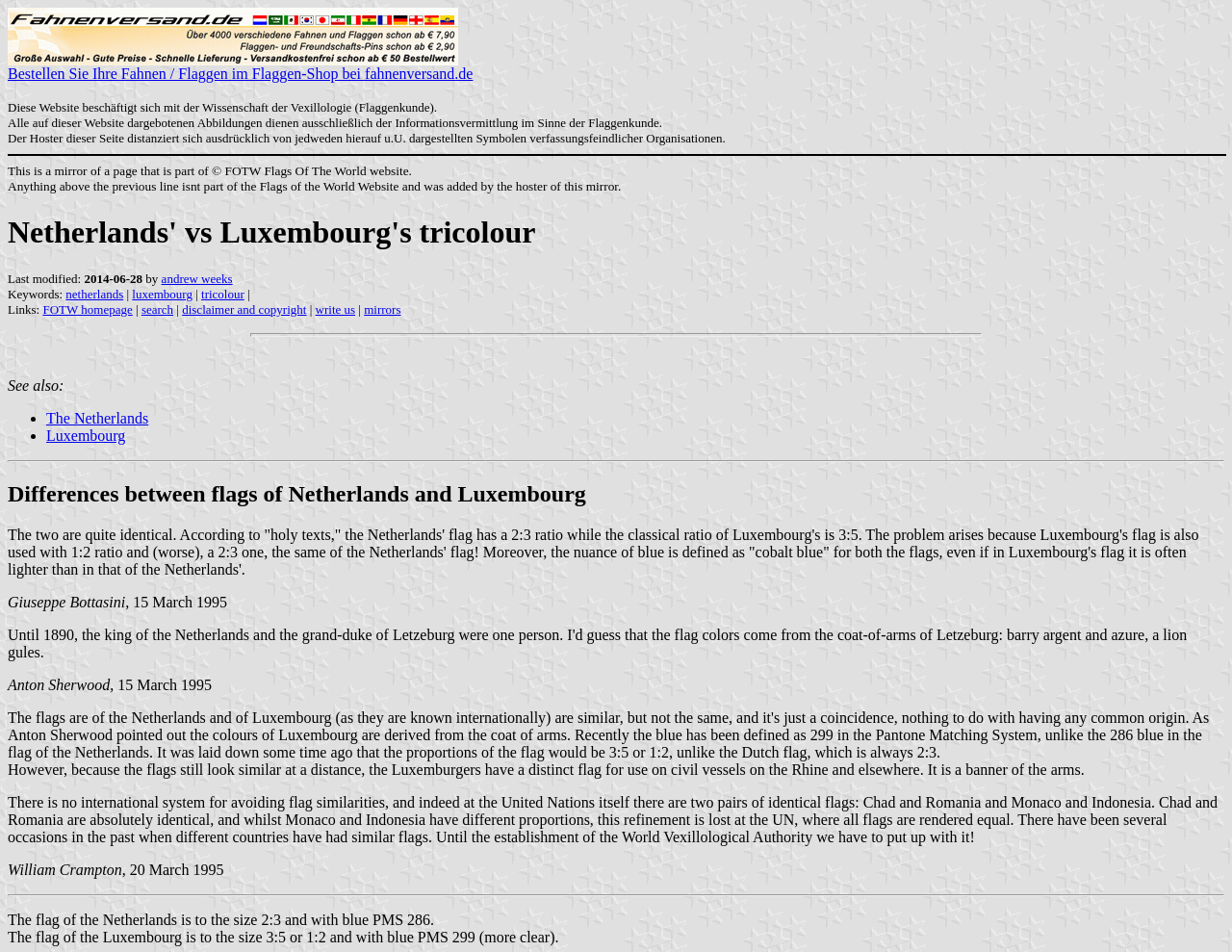Give a detailed account of the webpage, highlighting key information.

This webpage is dedicated to comparing the flags of the Netherlands and Luxembourg. At the top, there is a link to order flags from a shop, accompanied by a small image. Below this, there are three paragraphs of text that introduce the website and its purpose, including a disclaimer about the use of symbols.

The main content of the page is divided into sections, separated by horizontal lines. The first section is headed "Netherlands' vs Luxembourg's tricolour" and includes some metadata about the page, such as the last modified date and author.

The next section lists keywords related to the topic, including "netherlands", "luxembourg", and "tricolour". This is followed by a section of links, including a link to the FOTW homepage, a search function, and a disclaimer and copyright page.

Below this, there is a section headed "See also:", which lists two related links, one to a page about the Netherlands and one about Luxembourg. The main content of the page then begins, with a heading "Differences between flags of Netherlands and Luxembourg". This section explains the similarities and differences between the two flags, including their ratios and shades of blue.

The text is interspersed with quotes from various individuals, including Giuseppe Bottasini, Anton Sherwood, and William Crampton, who provide additional insights and anecdotes about the flags. The page concludes with a final section that provides specific details about the flags of the Netherlands and Luxembourg, including their sizes and Pantone colors.